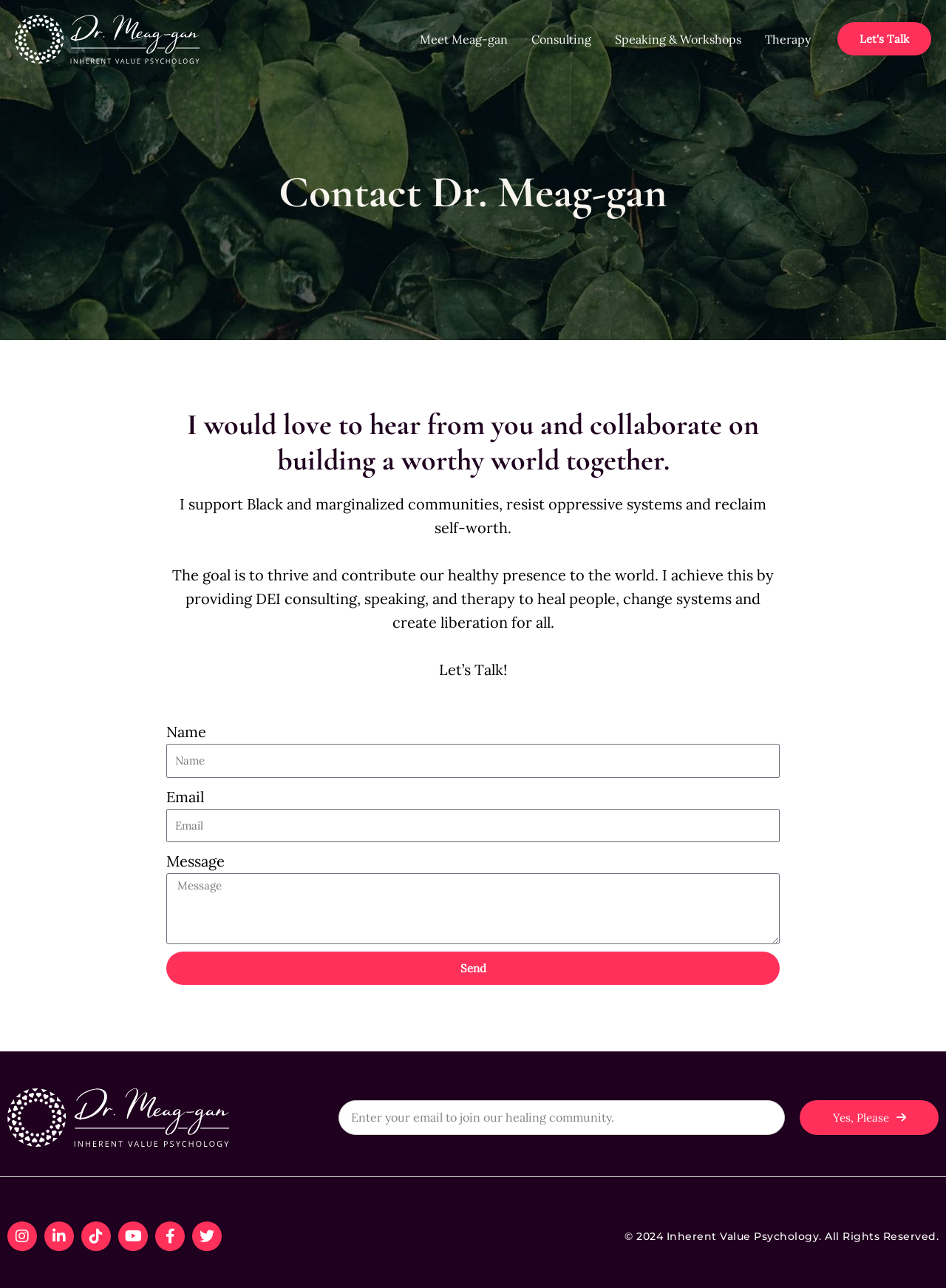Determine the bounding box coordinates of the element that should be clicked to execute the following command: "Input your email".

None